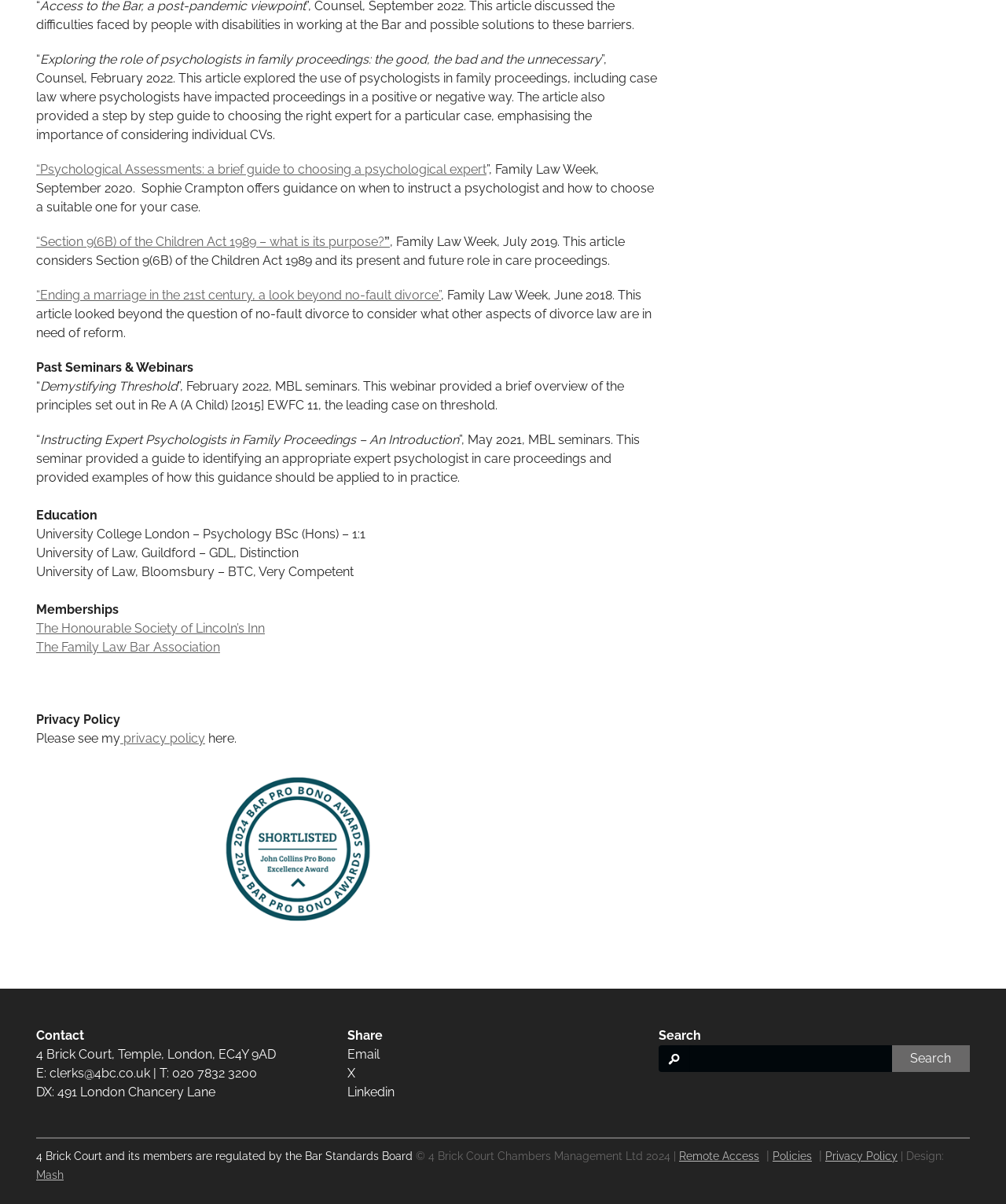Determine the bounding box coordinates of the clickable area required to perform the following instruction: "Enter text in the search box". The coordinates should be represented as four float numbers between 0 and 1: [left, top, right, bottom].

[0.685, 0.868, 0.887, 0.89]